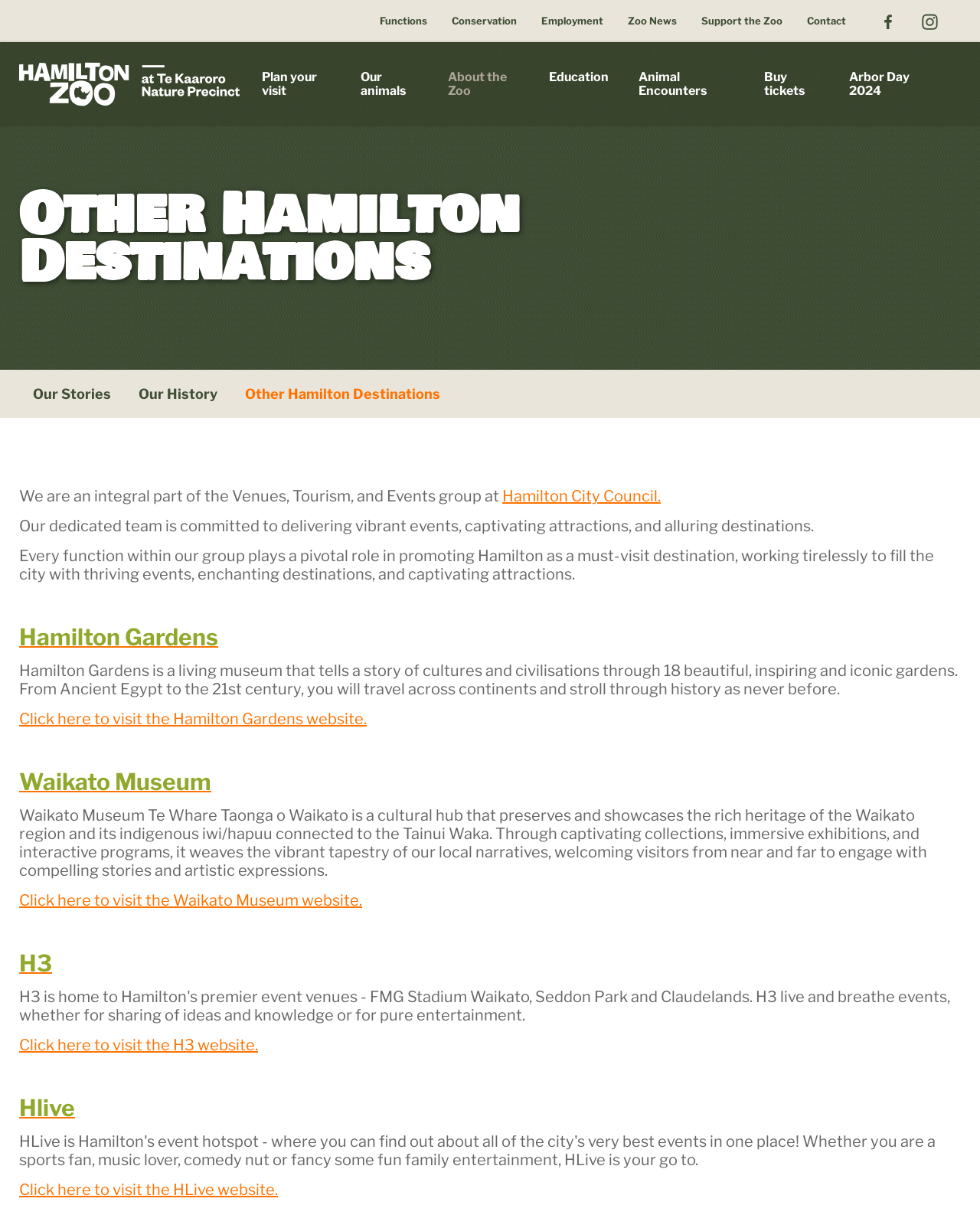Describe in detail what you see on the webpage.

The webpage is about Other Hamilton Destinations, specifically Hamilton Zoo. At the top, there are seven links: Functions, Conservation, Employment, Zoo News, Support the Zoo, and Contact, aligned horizontally. Below these links, there are two social media links, Facebook and Instagram, with their corresponding icons. 

On the left side, there is a logo of Hamilton Zoo, accompanied by a link to the zoo's website. Below the logo, there are eight links: Plan your visit, Our animals, About the Zoo, Education, Animal Encounters, Buy tickets, and Arbor Day 2024, stacked vertically.

The main content of the webpage is divided into sections. The first section has a heading "Other Hamilton Destinations" and three links: Our Stories, Our History, and Other Hamilton Destinations. Below this, there is a paragraph of text describing the Venues, Tourism, and Events group at Hamilton City Council. 

The next section has a paragraph of text describing the role of the group in promoting Hamilton as a must-visit destination. This is followed by a series of sections, each describing a different Hamilton destination. These destinations include Hamilton Gardens, Waikato Museum, H3, and HLive, each with a link to their respective websites and a brief description of what they offer.